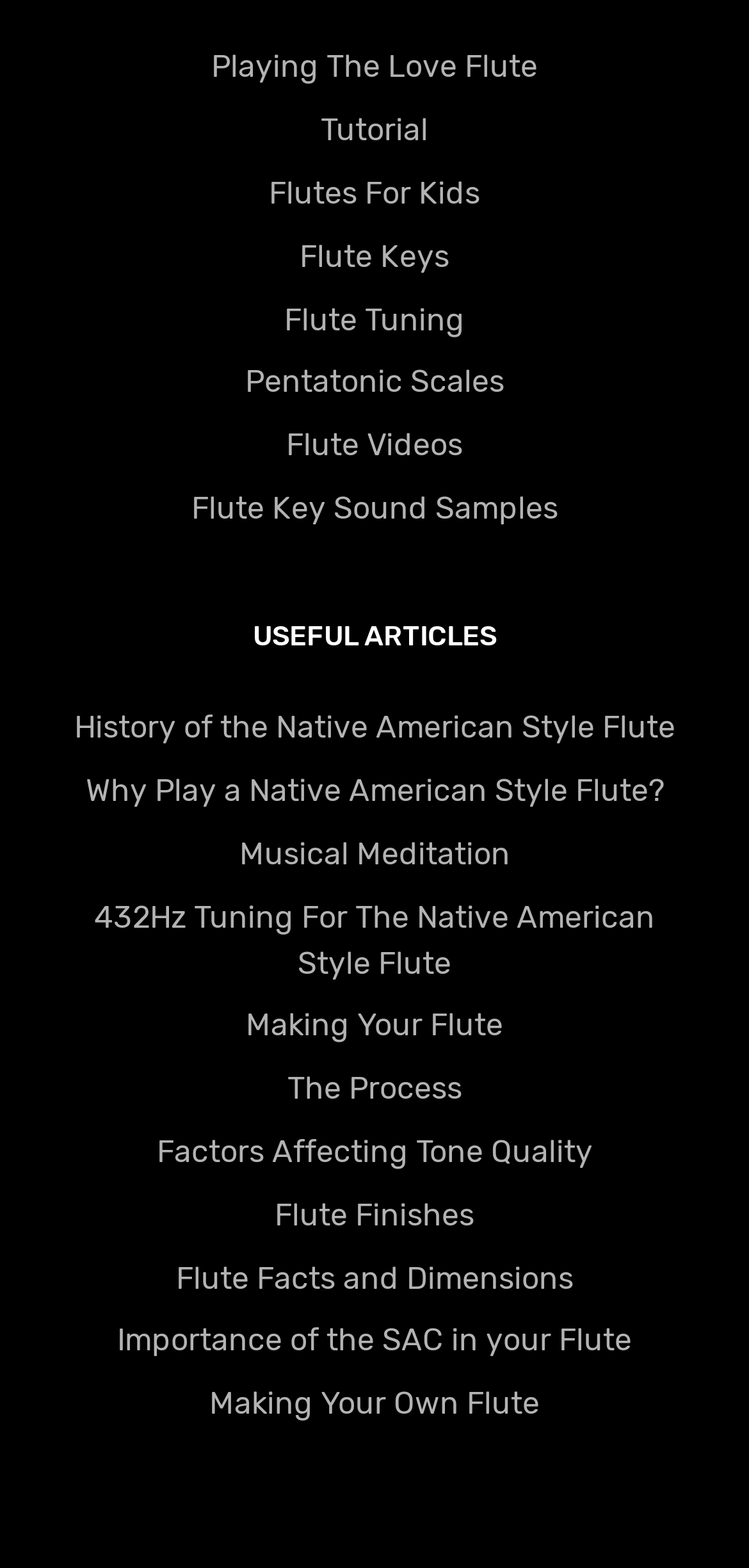Is there a tutorial on the webpage?
Using the screenshot, give a one-word or short phrase answer.

Yes